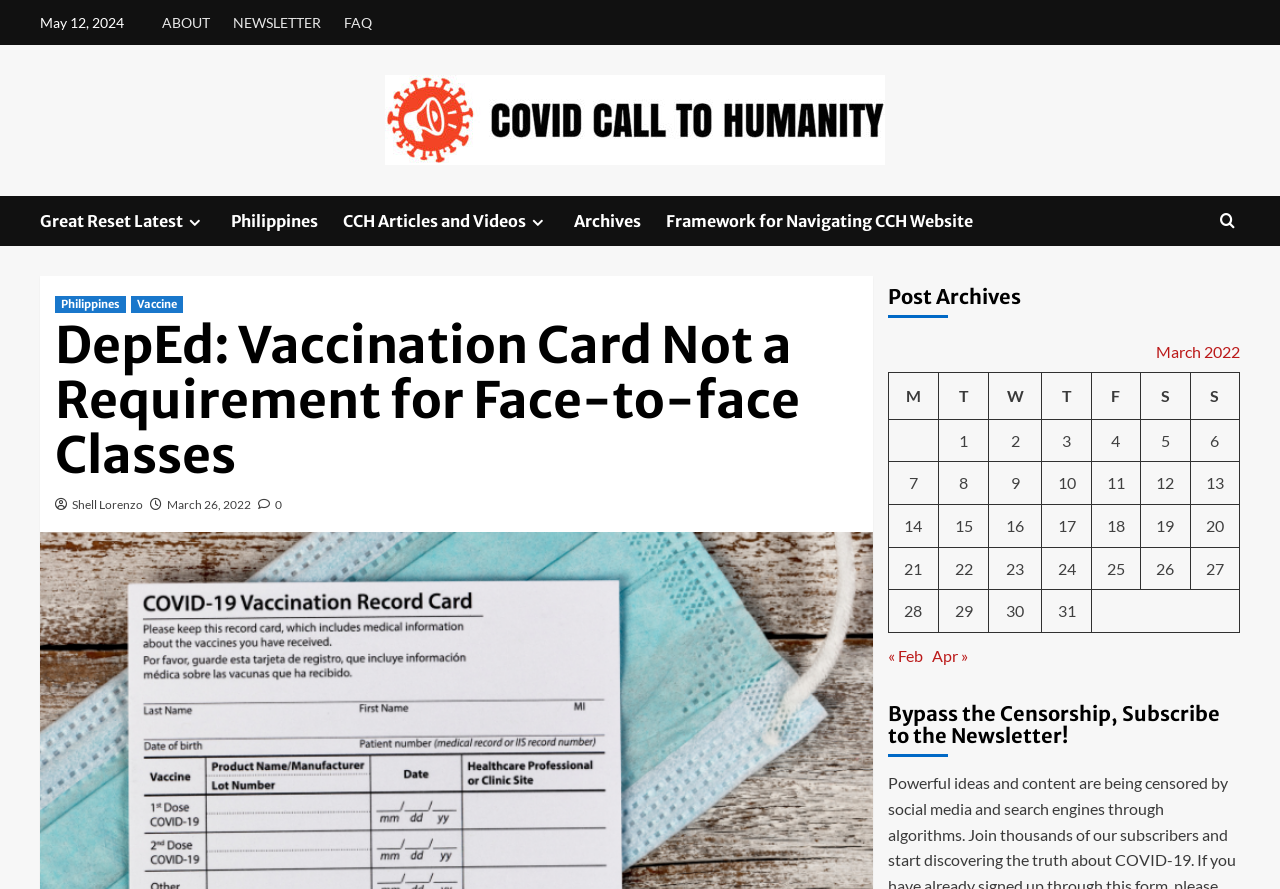Determine the bounding box coordinates of the area to click in order to meet this instruction: "Read DepEd: Vaccination Card Not a Requirement for Face-to-face Classes article".

[0.043, 0.358, 0.67, 0.543]